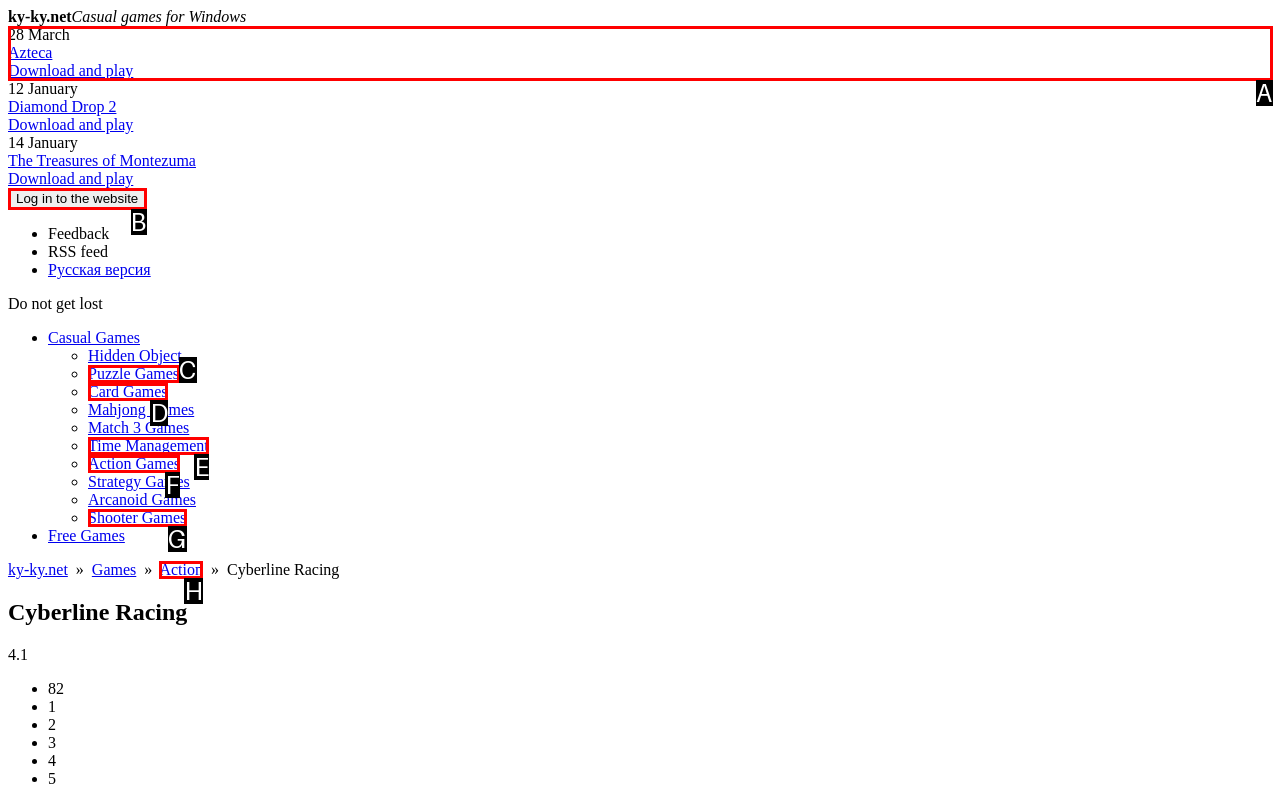Match the HTML element to the description: Azteca Download and play. Answer with the letter of the correct option from the provided choices.

A